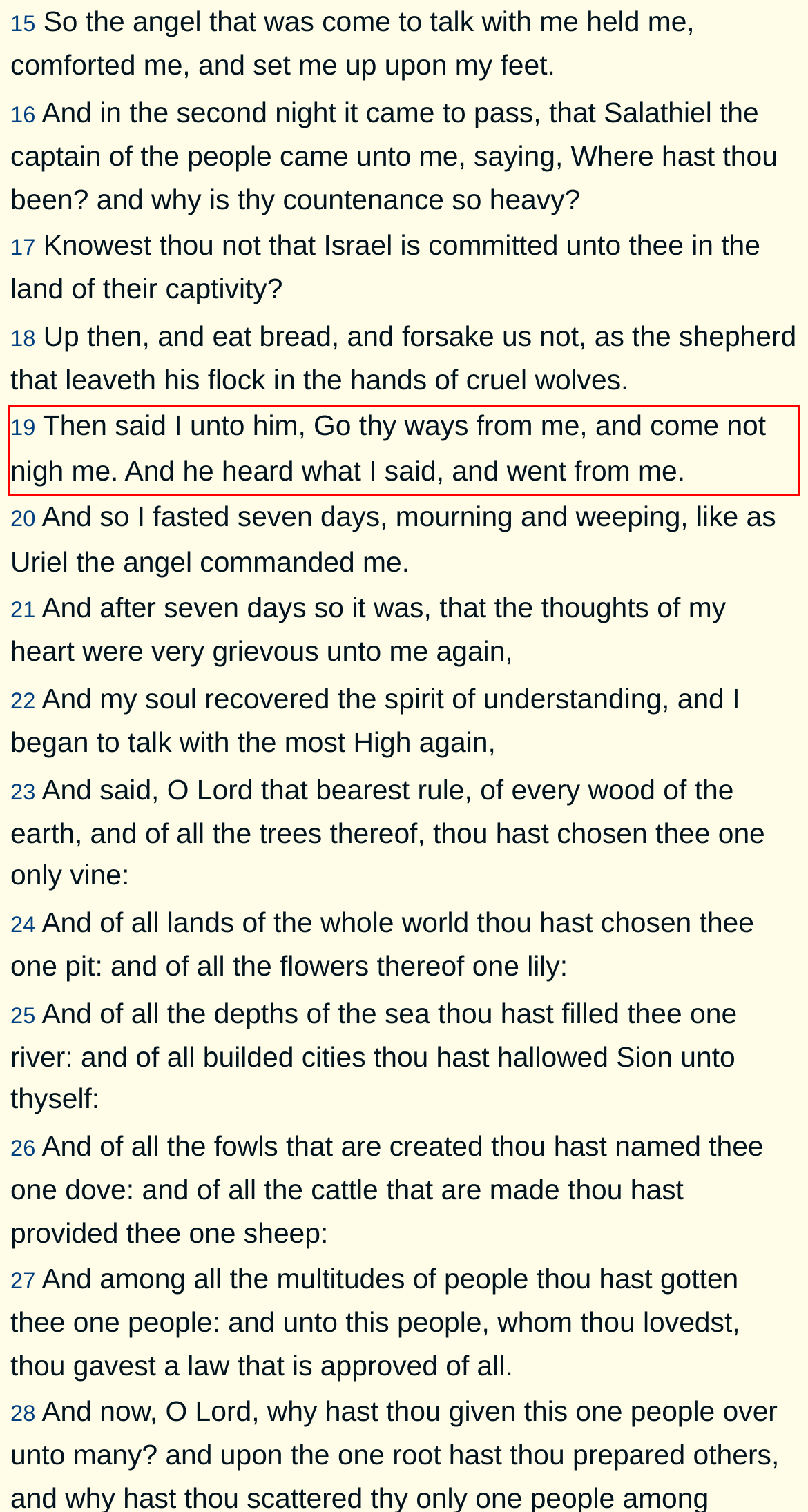Please look at the screenshot provided and find the red bounding box. Extract the text content contained within this bounding box.

19 Then said I unto him, Go thy ways from me, and come not nigh me. And he heard what I said, and went from me.